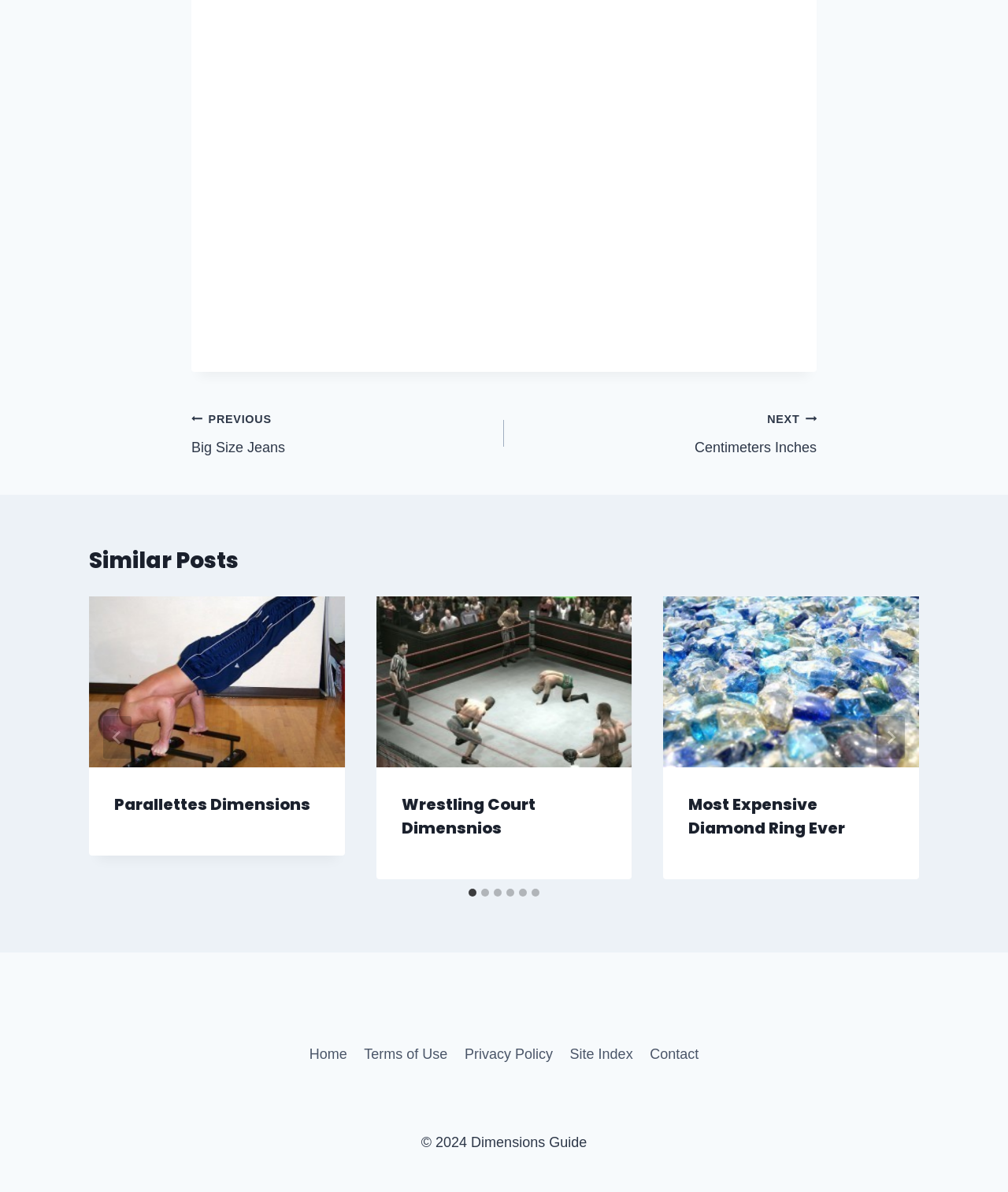Locate the coordinates of the bounding box for the clickable region that fulfills this instruction: "Go to the 'Similar Posts' section".

[0.088, 0.457, 0.912, 0.485]